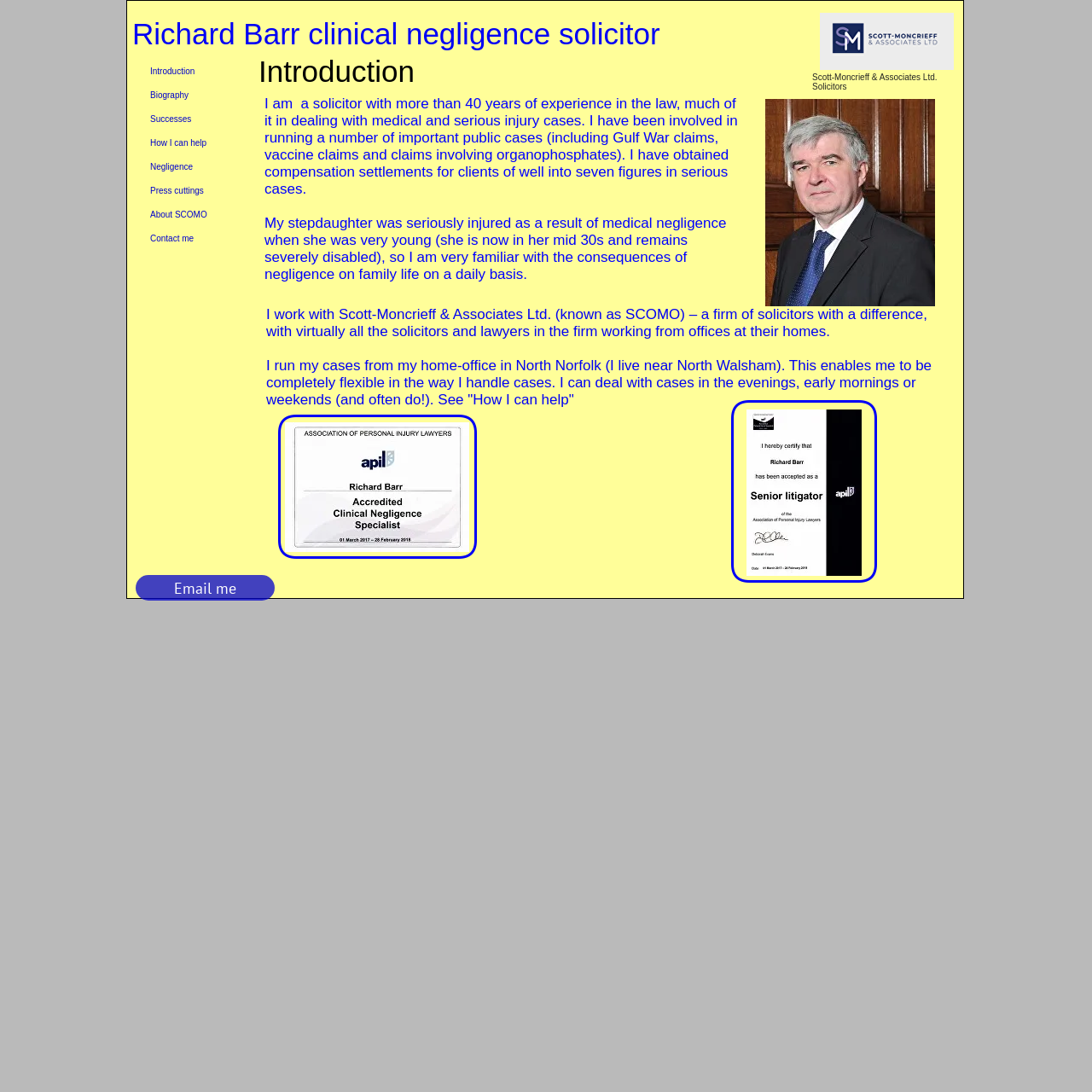Identify the bounding box coordinates of the section to be clicked to complete the task described by the following instruction: "Read About SCOMO". The coordinates should be four float numbers between 0 and 1, formatted as [left, top, right, bottom].

[0.121, 0.186, 0.206, 0.207]